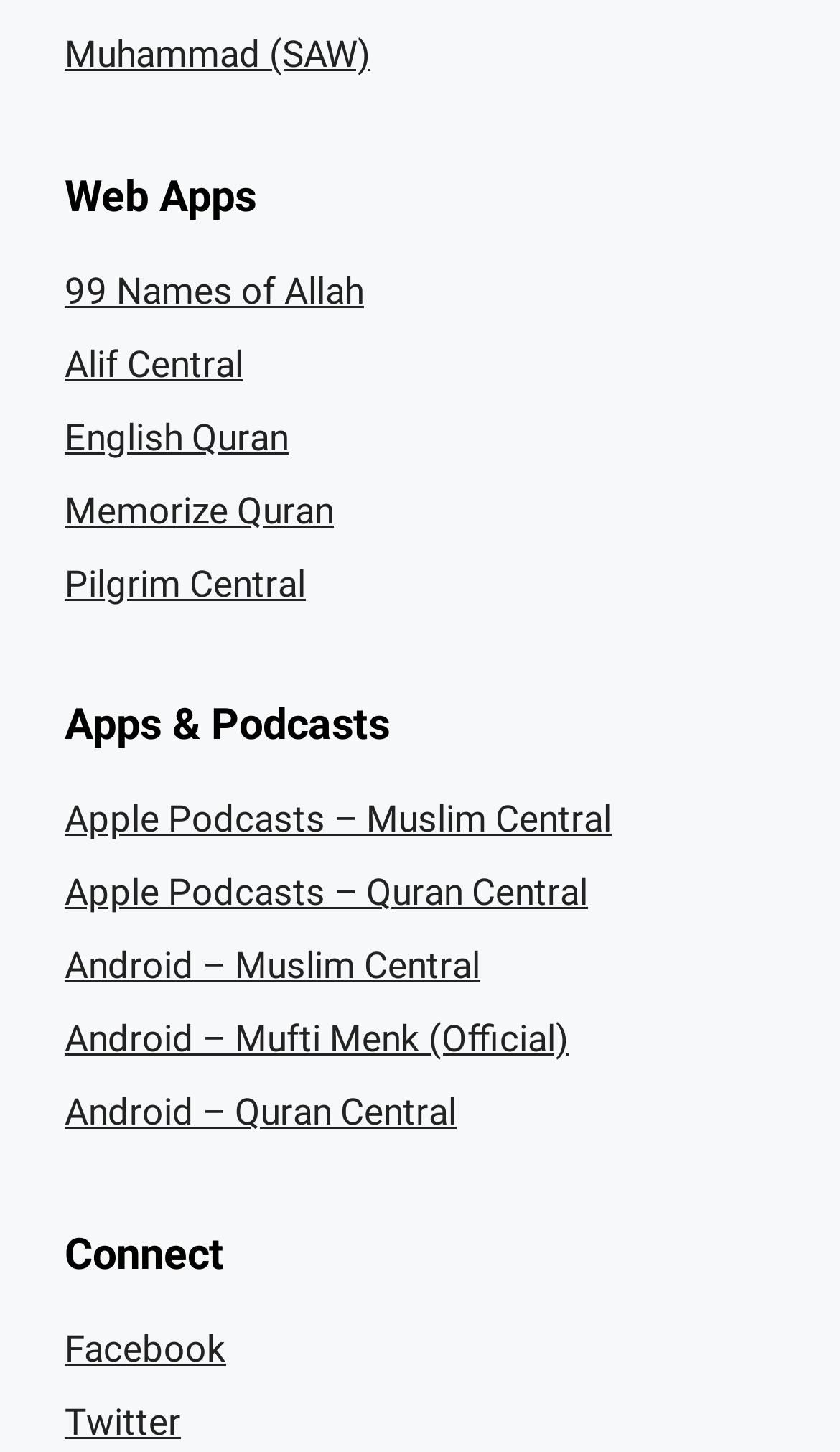Extract the bounding box coordinates of the UI element described by: "Apple Podcasts – Quran Central". The coordinates should include four float numbers ranging from 0 to 1, e.g., [left, top, right, bottom].

[0.077, 0.6, 0.7, 0.629]